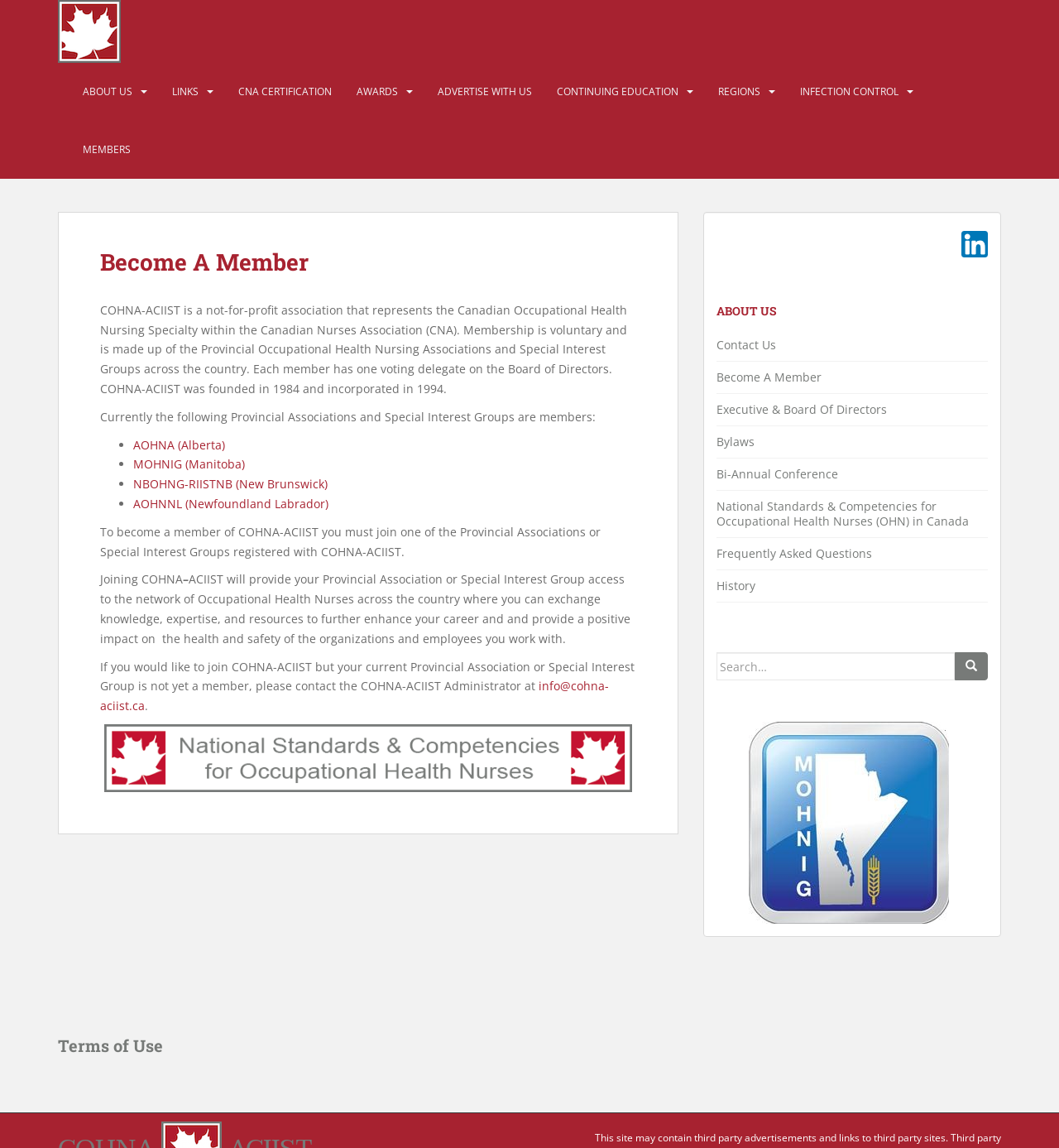Find the bounding box of the web element that fits this description: "Executive & Board Of Directors".

[0.677, 0.35, 0.838, 0.364]